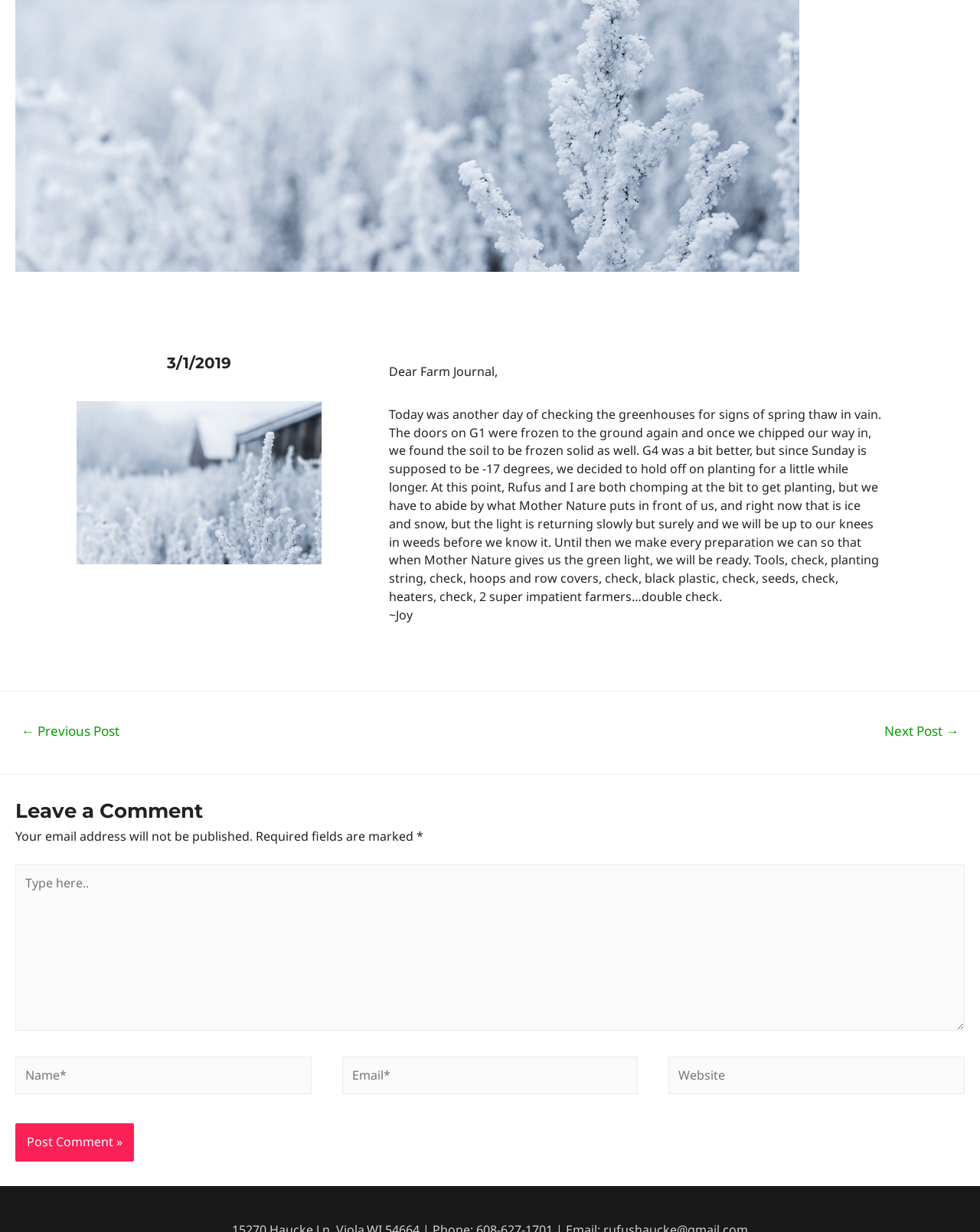Find the bounding box coordinates for the element described here: "name="s"".

None